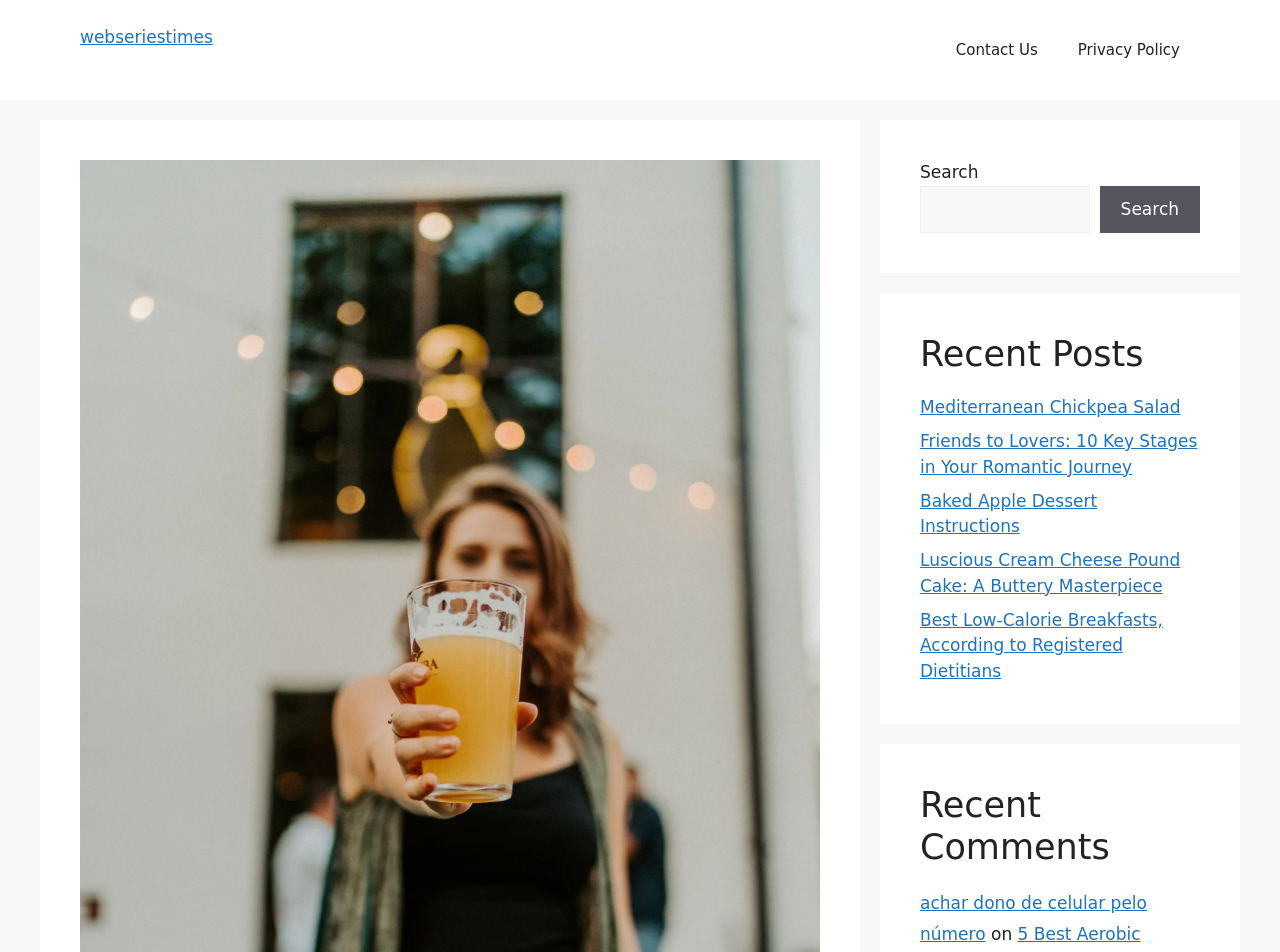Provide a short, one-word or phrase answer to the question below:
How many recent posts are listed?

5